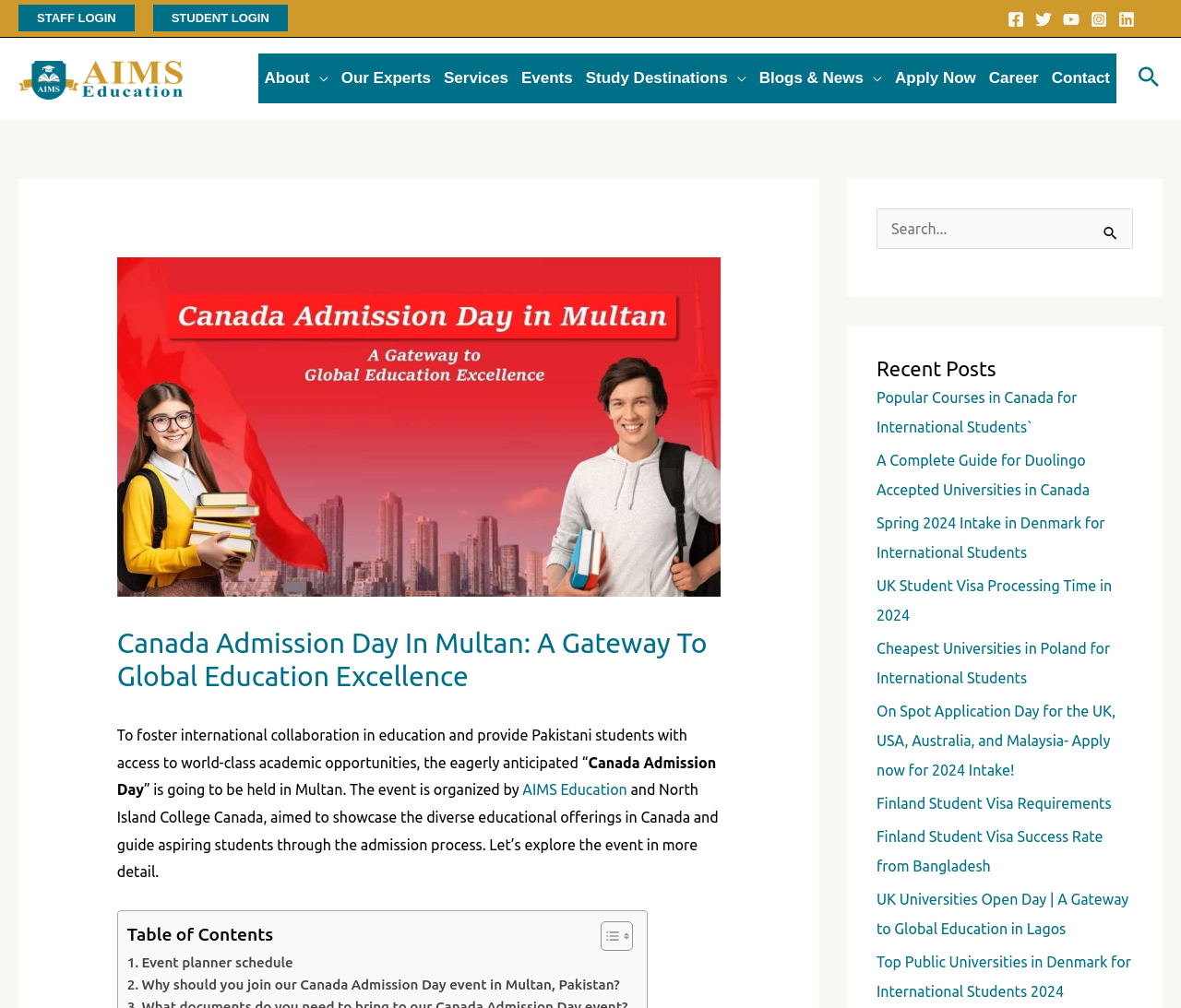Determine the bounding box coordinates of the target area to click to execute the following instruction: "Click the Apply Now link."

[0.752, 0.053, 0.832, 0.103]